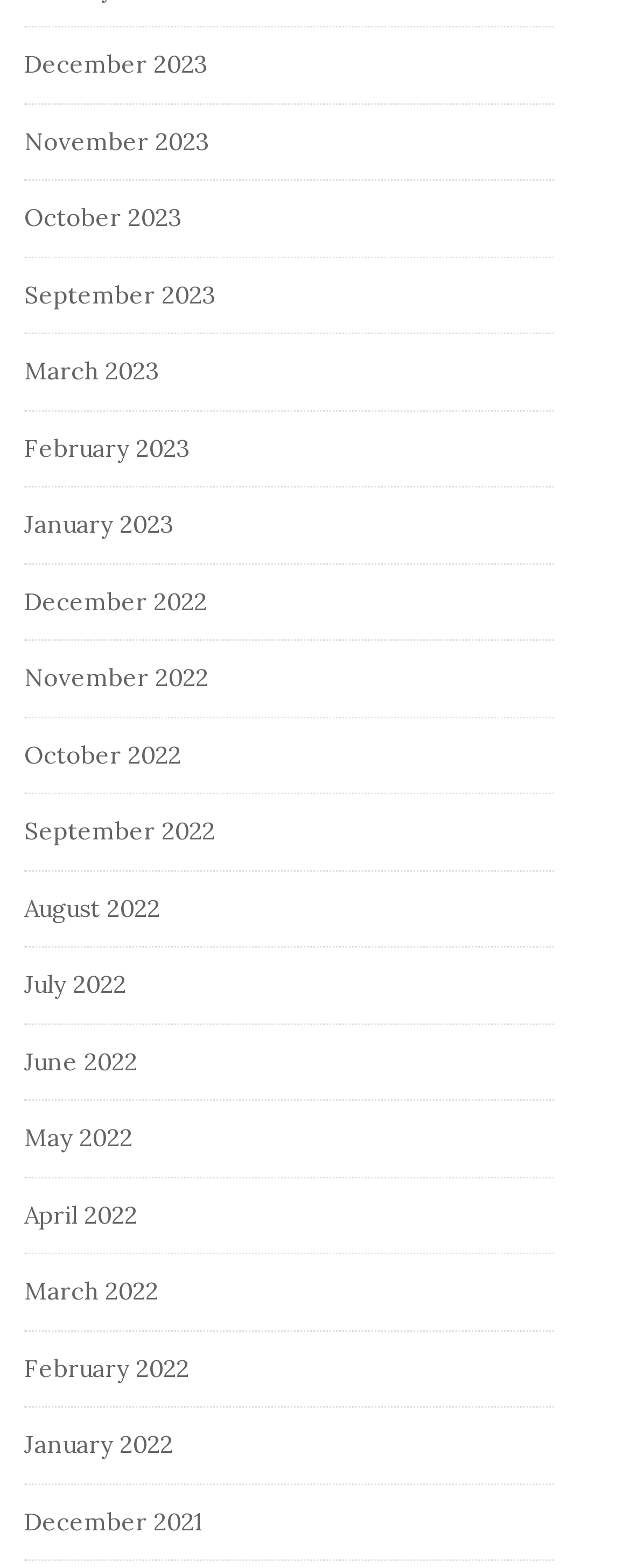Please determine the bounding box coordinates of the area that needs to be clicked to complete this task: 'View November 2022'. The coordinates must be four float numbers between 0 and 1, formatted as [left, top, right, bottom].

[0.038, 0.422, 0.331, 0.442]